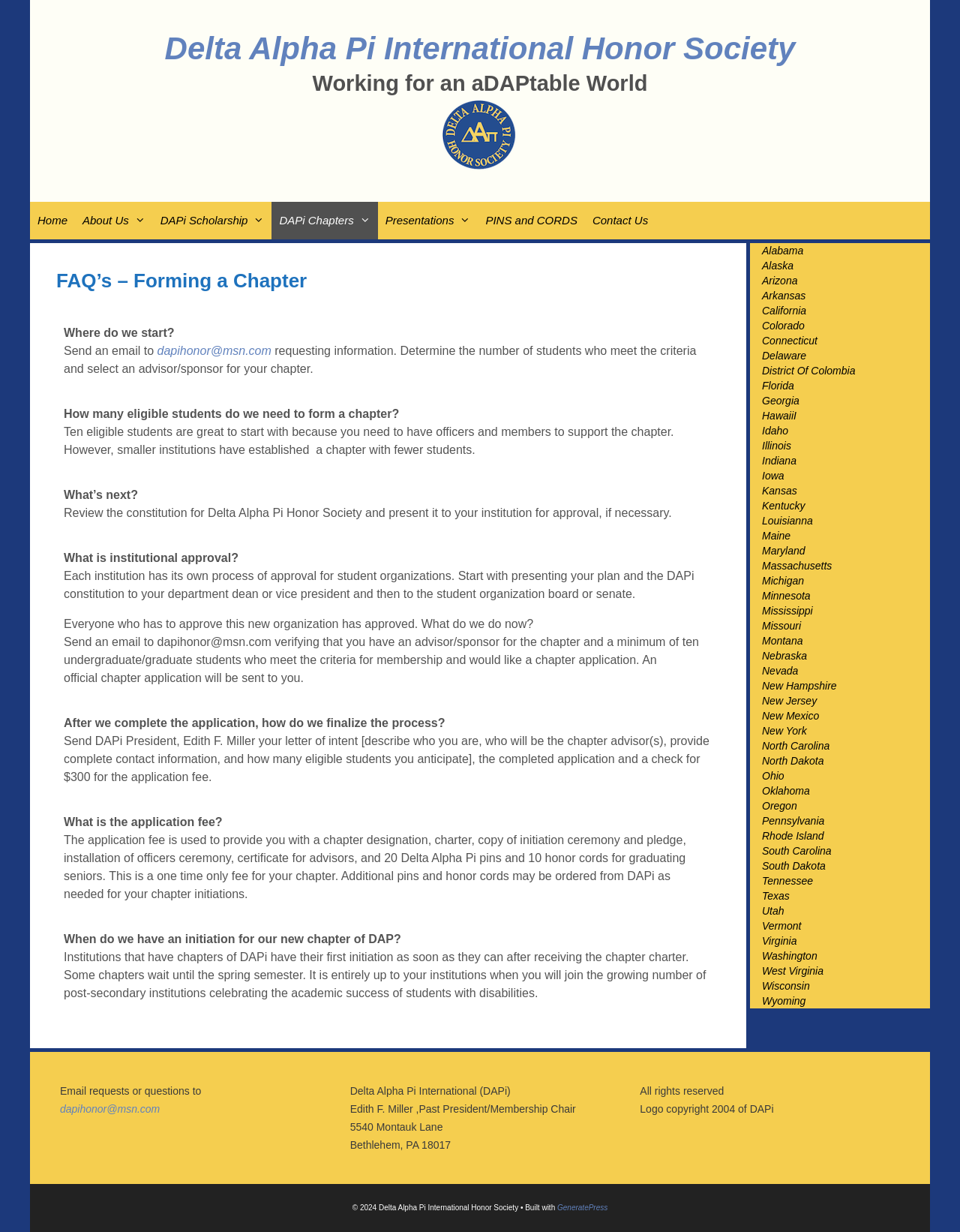Given the element description PINS and CORDS, identify the bounding box coordinates for the UI element on the webpage screenshot. The format should be (top-left x, top-left y, bottom-right x, bottom-right y), with values between 0 and 1.

[0.498, 0.164, 0.609, 0.194]